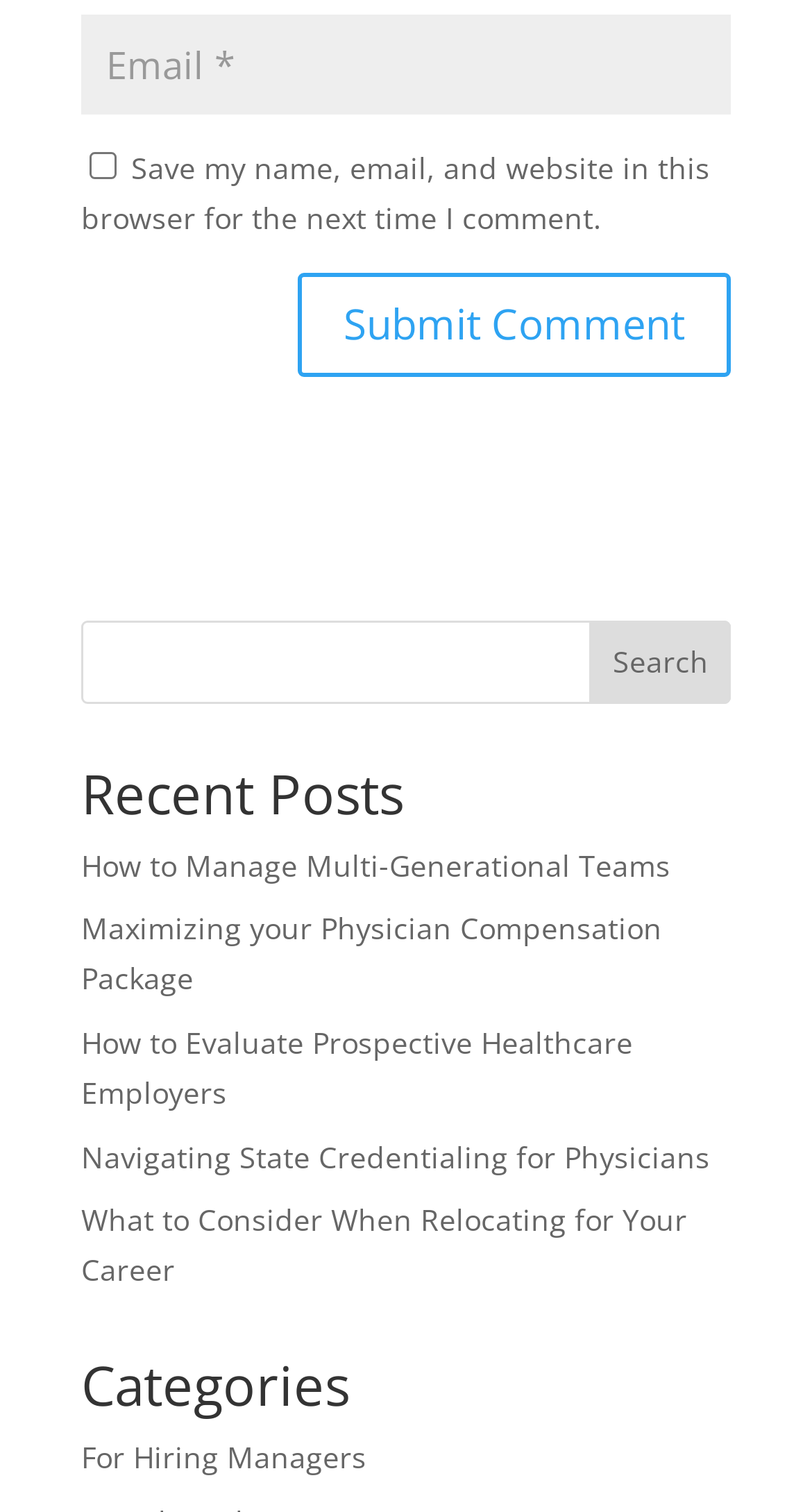Refer to the image and provide an in-depth answer to the question:
How many search boxes are there?

There are two search boxes on the webpage, one at the top and one at the bottom, both with a 'Search' button next to them.